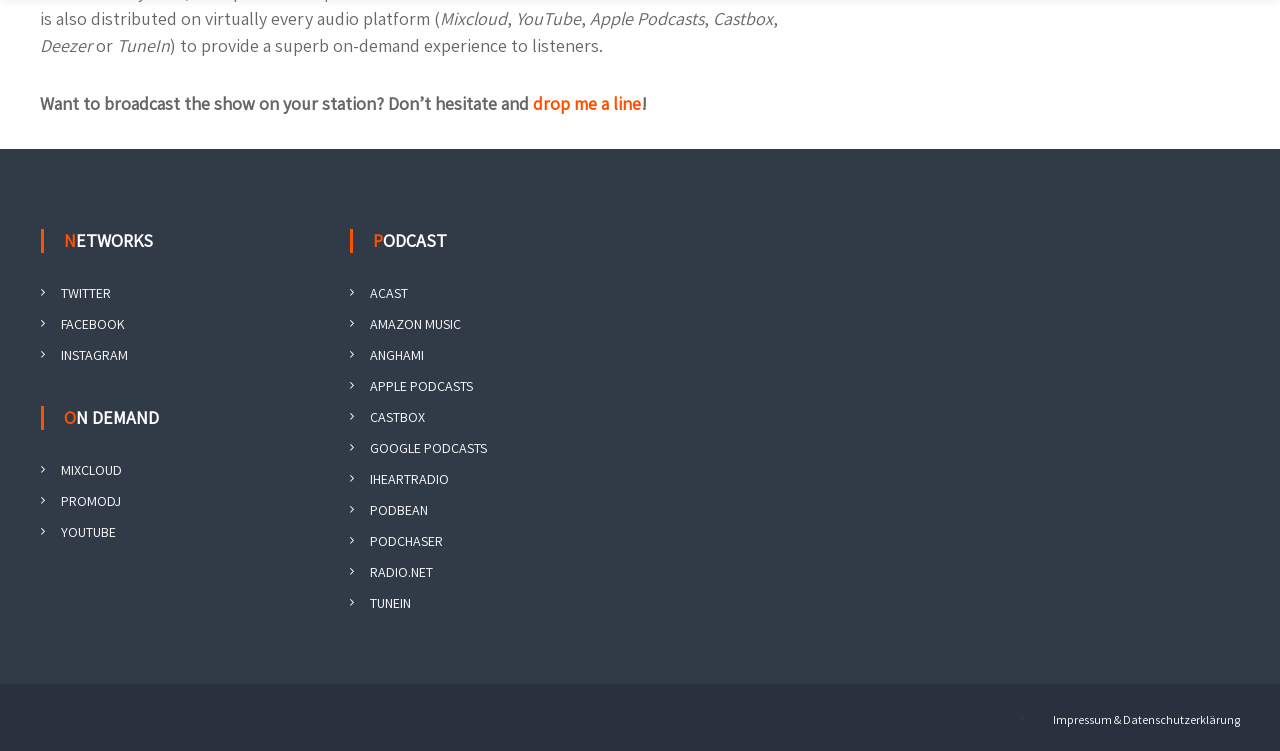With reference to the screenshot, provide a detailed response to the question below:
How many social media platforms are listed?

I counted the number of social media links listed under the 'NETWORKS' heading, which are TWITTER, FACEBOOK, and INSTAGRAM.